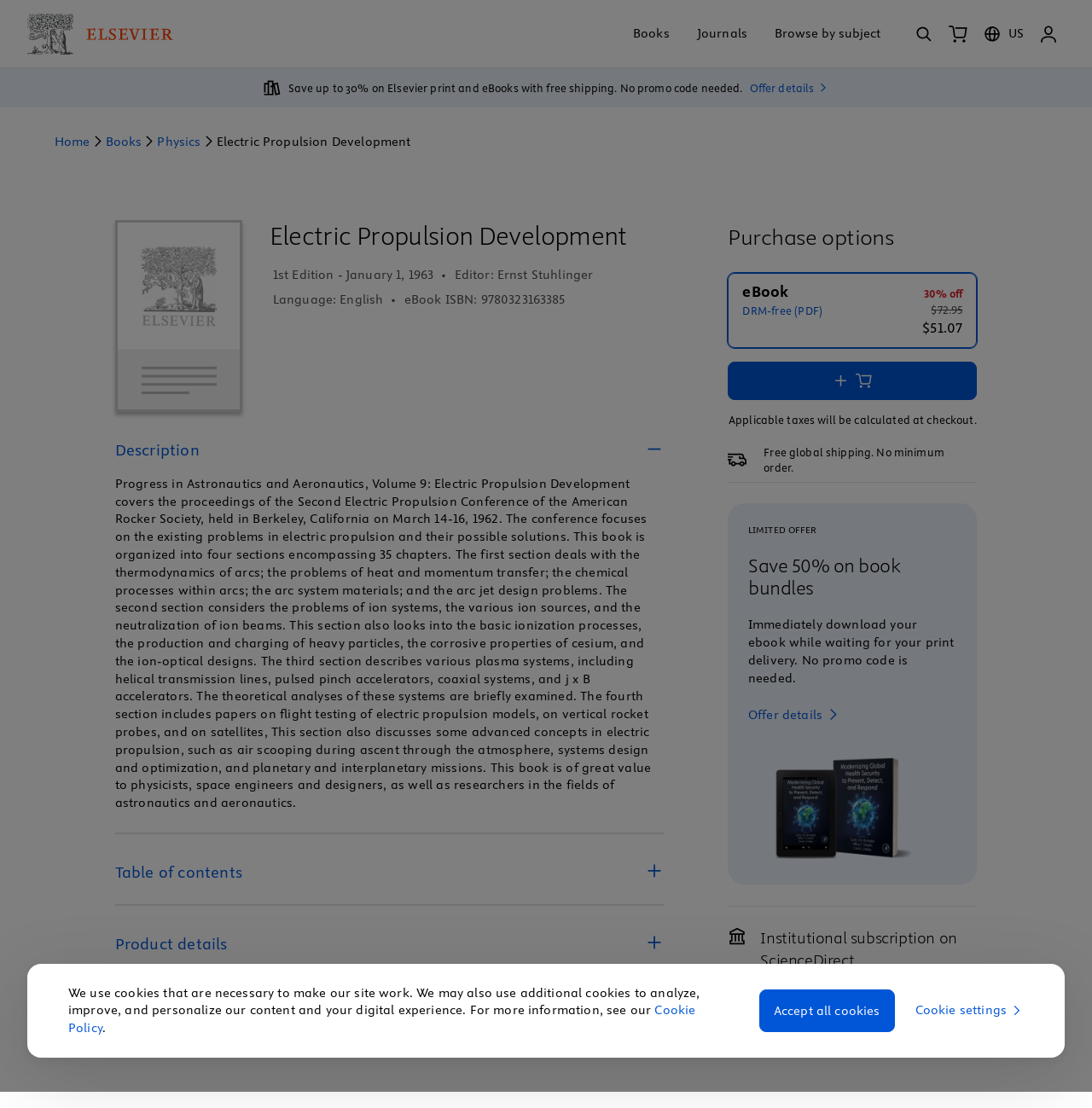Please specify the bounding box coordinates of the area that should be clicked to accomplish the following instruction: "View shopping cart". The coordinates should consist of four float numbers between 0 and 1, i.e., [left, top, right, bottom].

[0.862, 0.016, 0.892, 0.045]